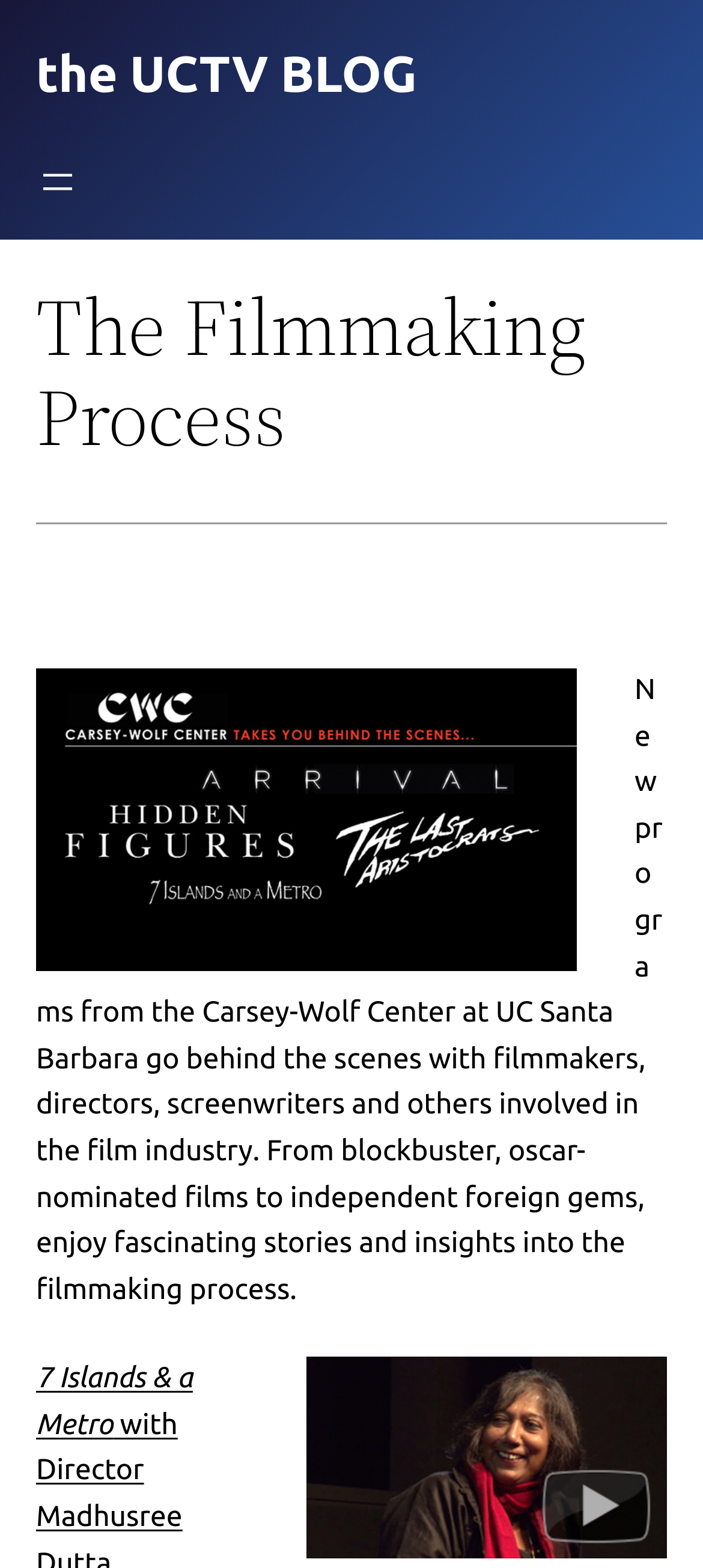Identify and provide the main heading of the webpage.

the UCTV BLOG